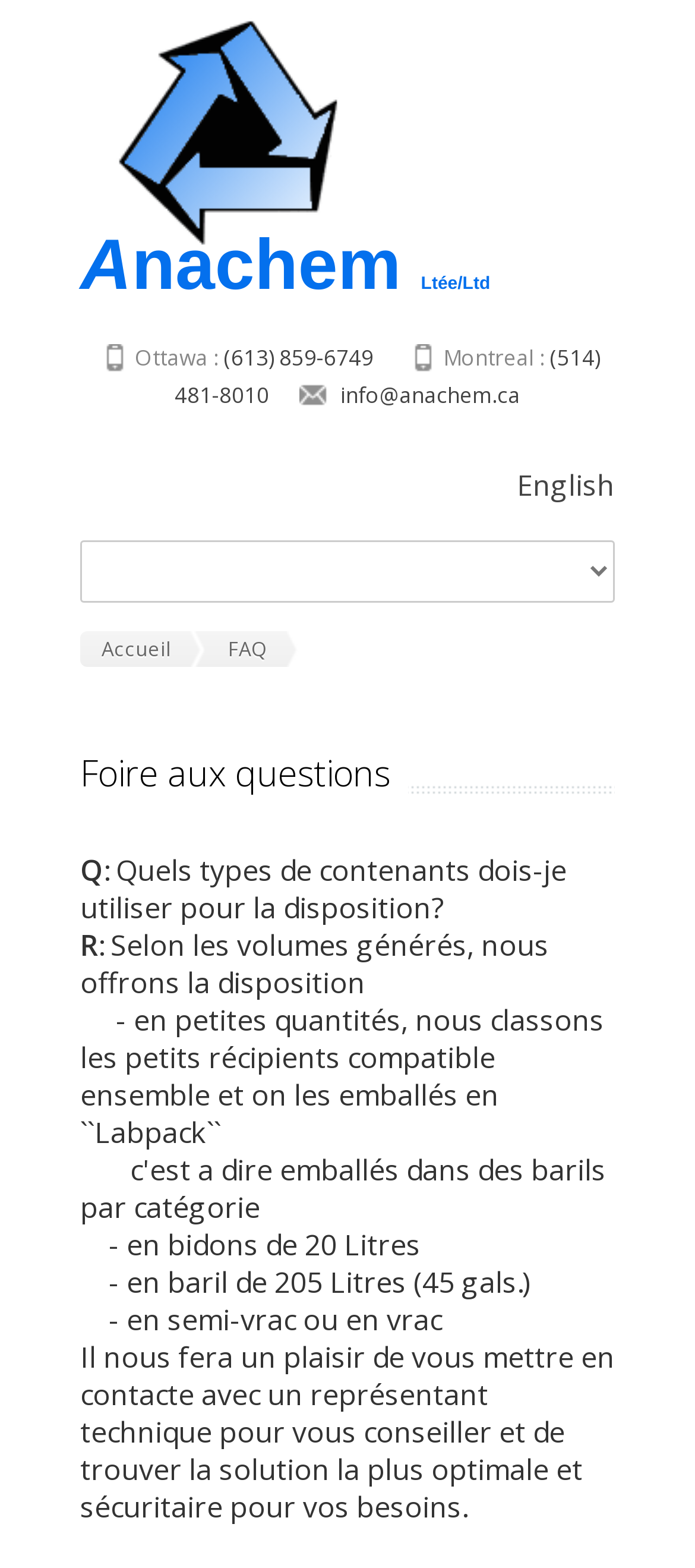What is the company name?
Please provide a single word or phrase answer based on the image.

Anachem